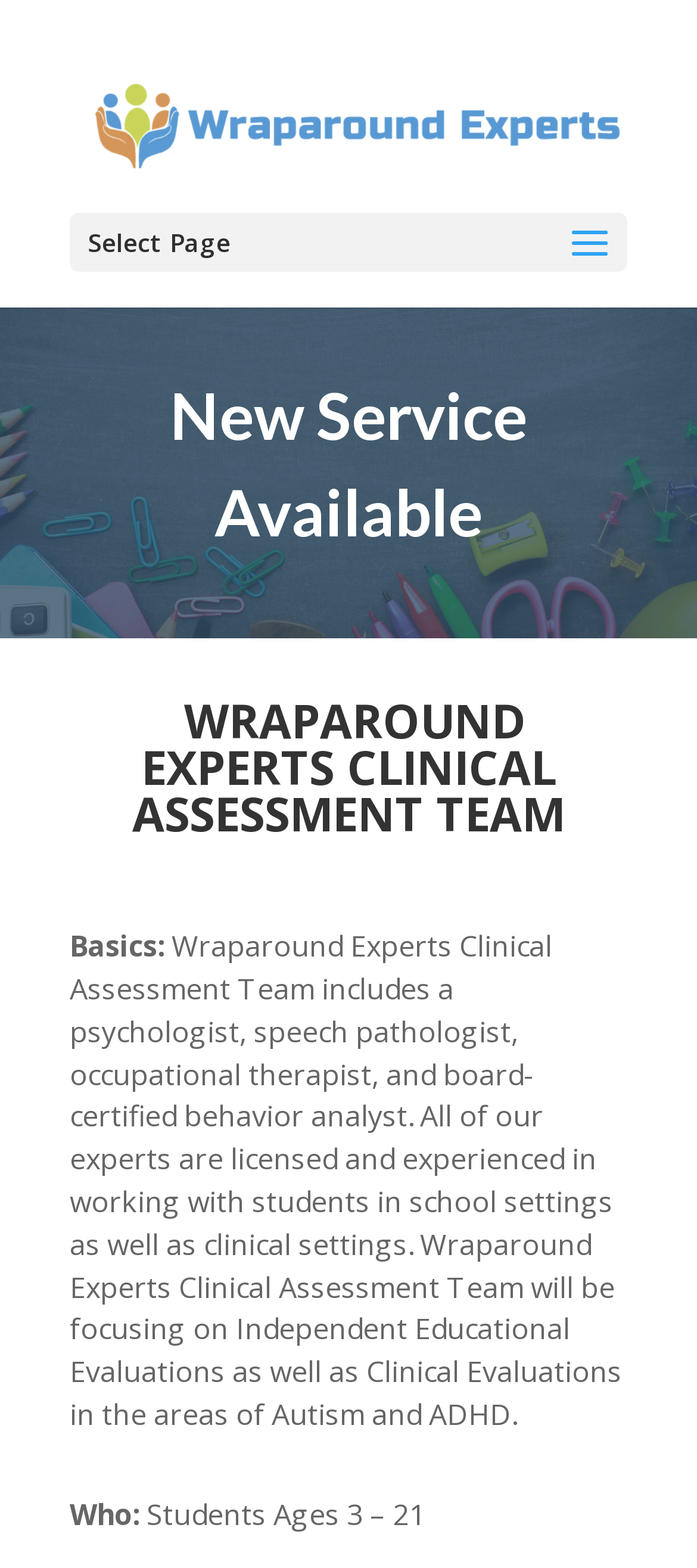What is the age range of students served?
Please provide a single word or phrase as your answer based on the image.

3 – 21